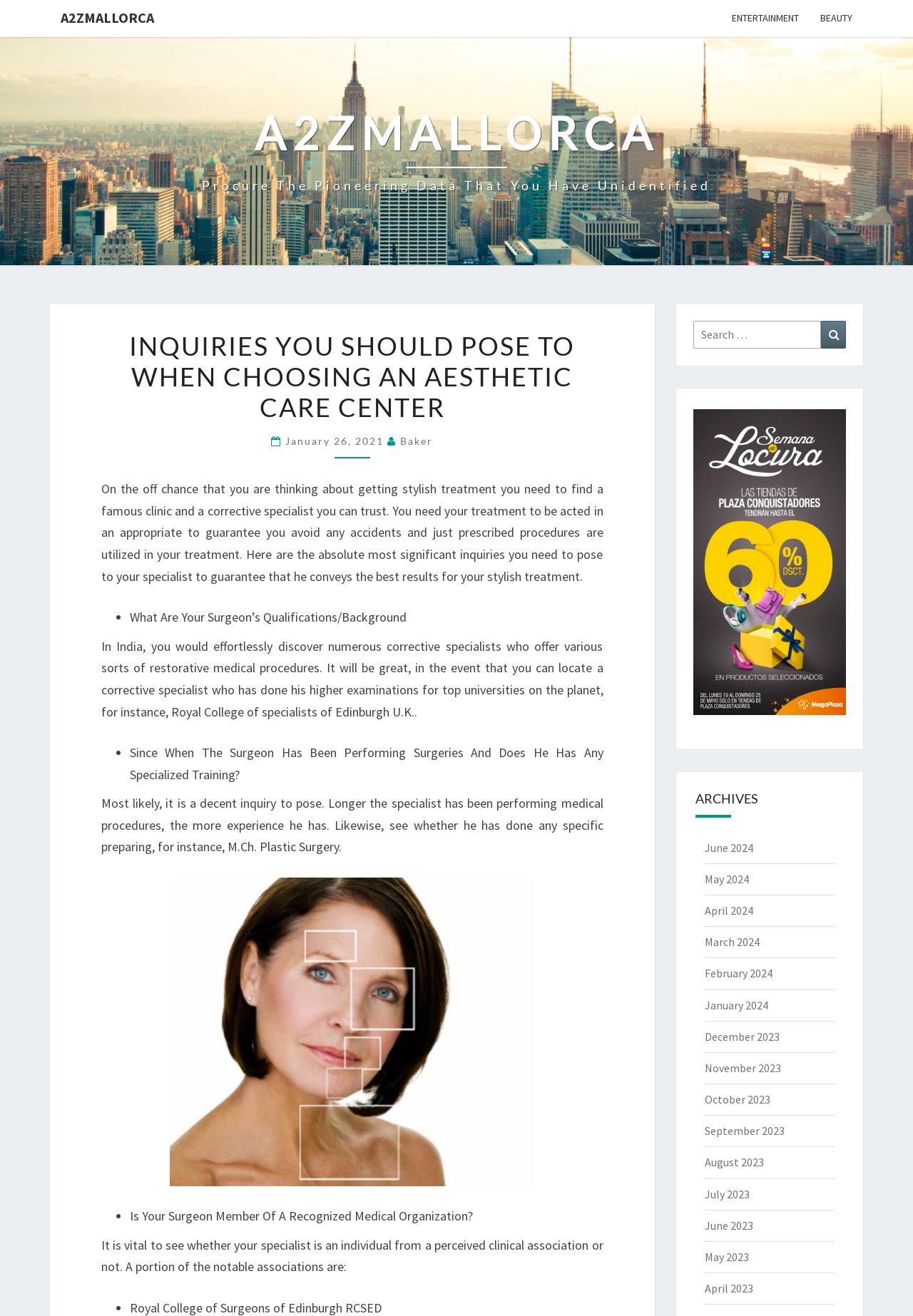Provide an in-depth caption for the elements present on the webpage.

This webpage is about inquiries to pose when choosing an aesthetic care center. At the top, there is a header section with links to "A2ZMALLORCA", "ENTERTAINMENT", and "BEAUTY". Below the header, there is a main content section with a title "INQUIRIES YOU SHOULD POSE TO WHEN CHOOSING AN AESTHETIC CARE CENTER" and a subheading "Procure The Pioneering Data That You Have Unidentified". 

The main content is divided into several sections. The first section explains the importance of finding a reputable clinic and a corrective specialist you can trust. It provides a list of questions to ask your specialist to ensure the best results for your aesthetic treatment. The list includes "What Are Your Surgeon’s Qualifications/Background", "Since When The Surgeon Has Been Performing Surgeries And Does He Has Any Specialized Training?", and "Is Your Surgeon Member Of A Recognized Medical Organization?". 

To the right of the main content, there is a search bar with a button labeled "Search". Below the search bar, there is an "ARCHIVES" section with links to various months from June 2024 to April 2023. 

There is also an image of a clinic, likely "clinic antwerpen", placed below the list of questions.